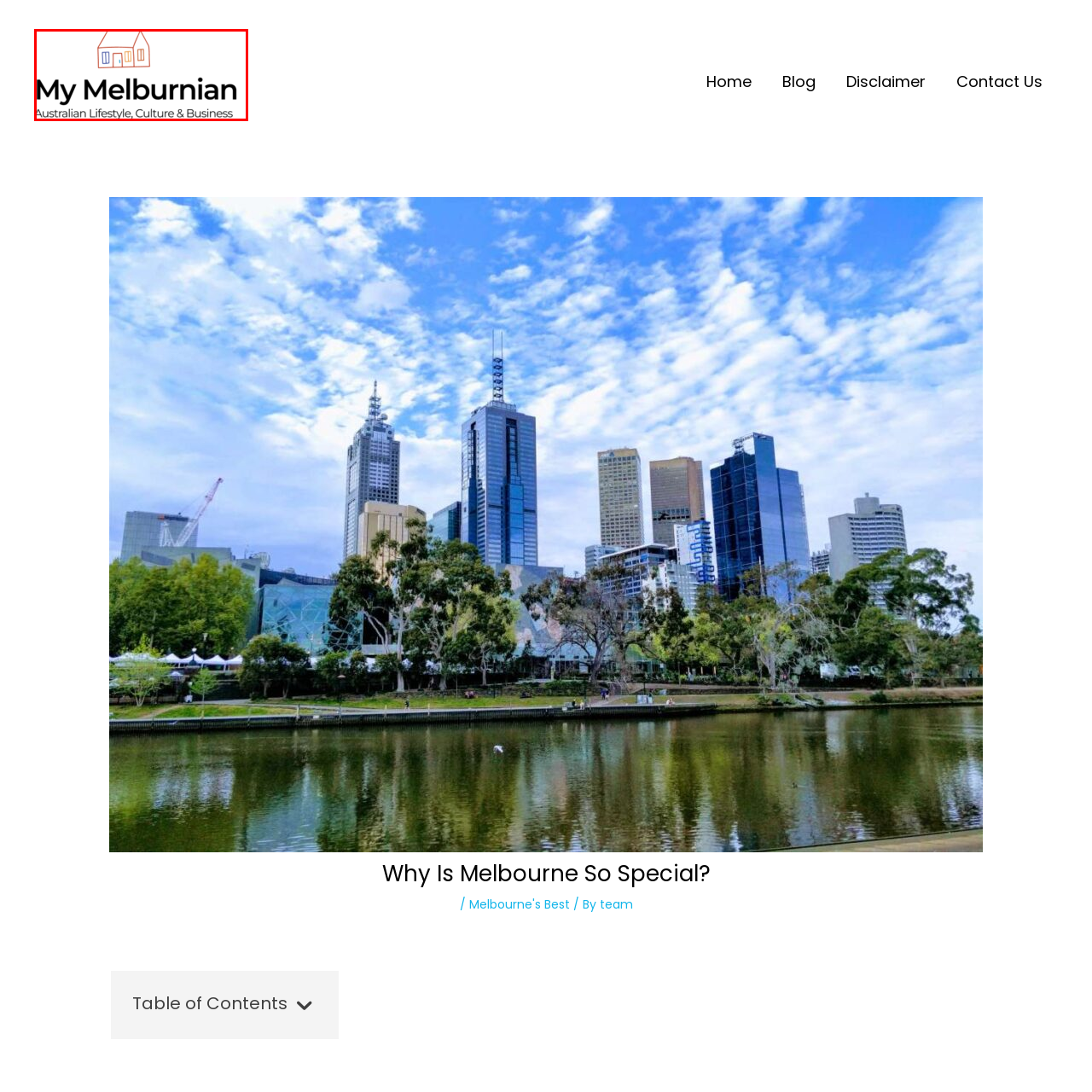What is the focus of the brand?
Analyze the image marked by the red bounding box and respond with an in-depth answer considering the visual clues.

The tagline 'Australian Lifestyle, Culture & Business' is written below the brand name, emphasizing the brand's focus on celebrating the vibrant aspects of life in Melbourne.